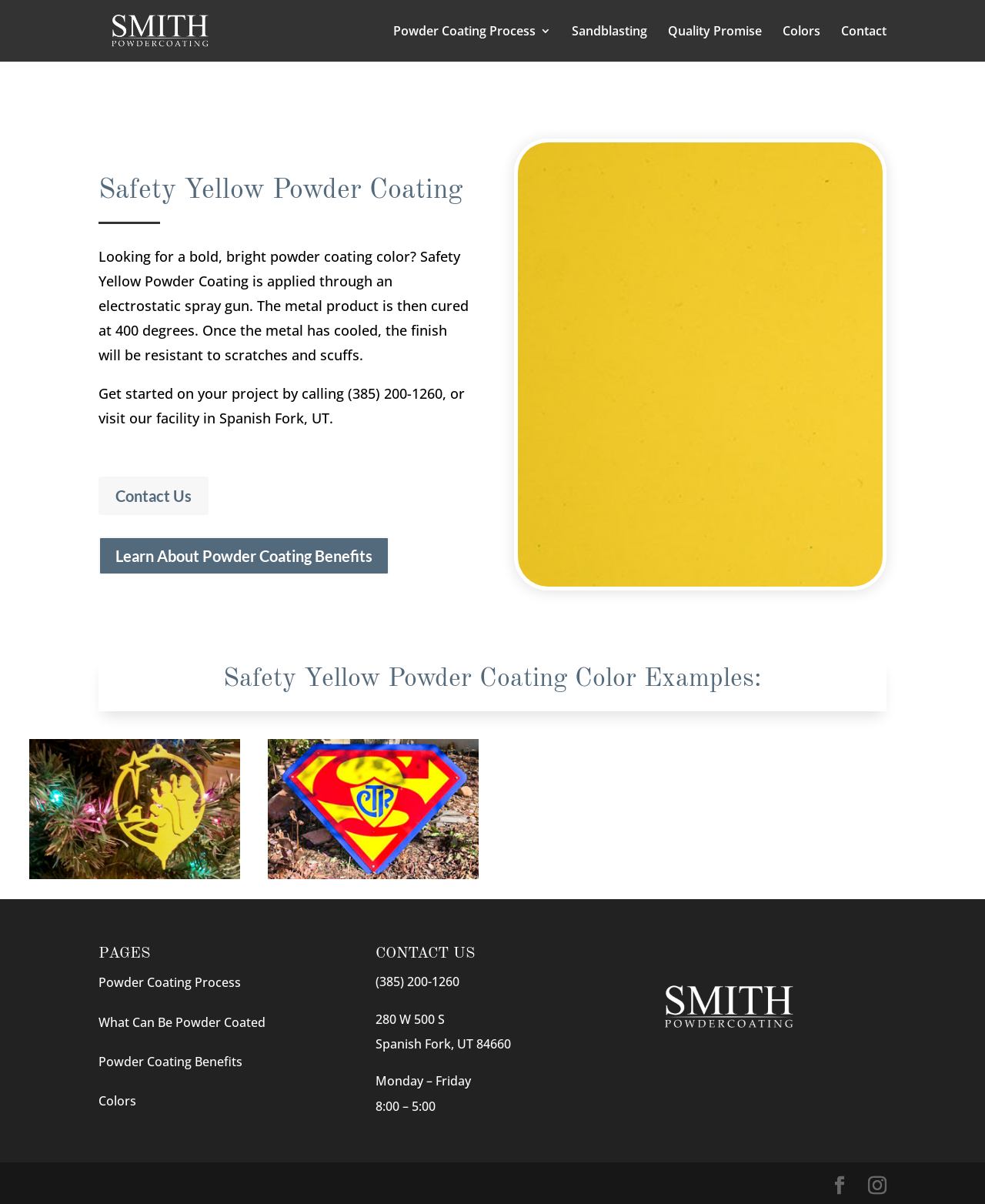What is the business hours of the facility?
Please look at the screenshot and answer in one word or a short phrase.

Monday – Friday, 8:00 – 5:00